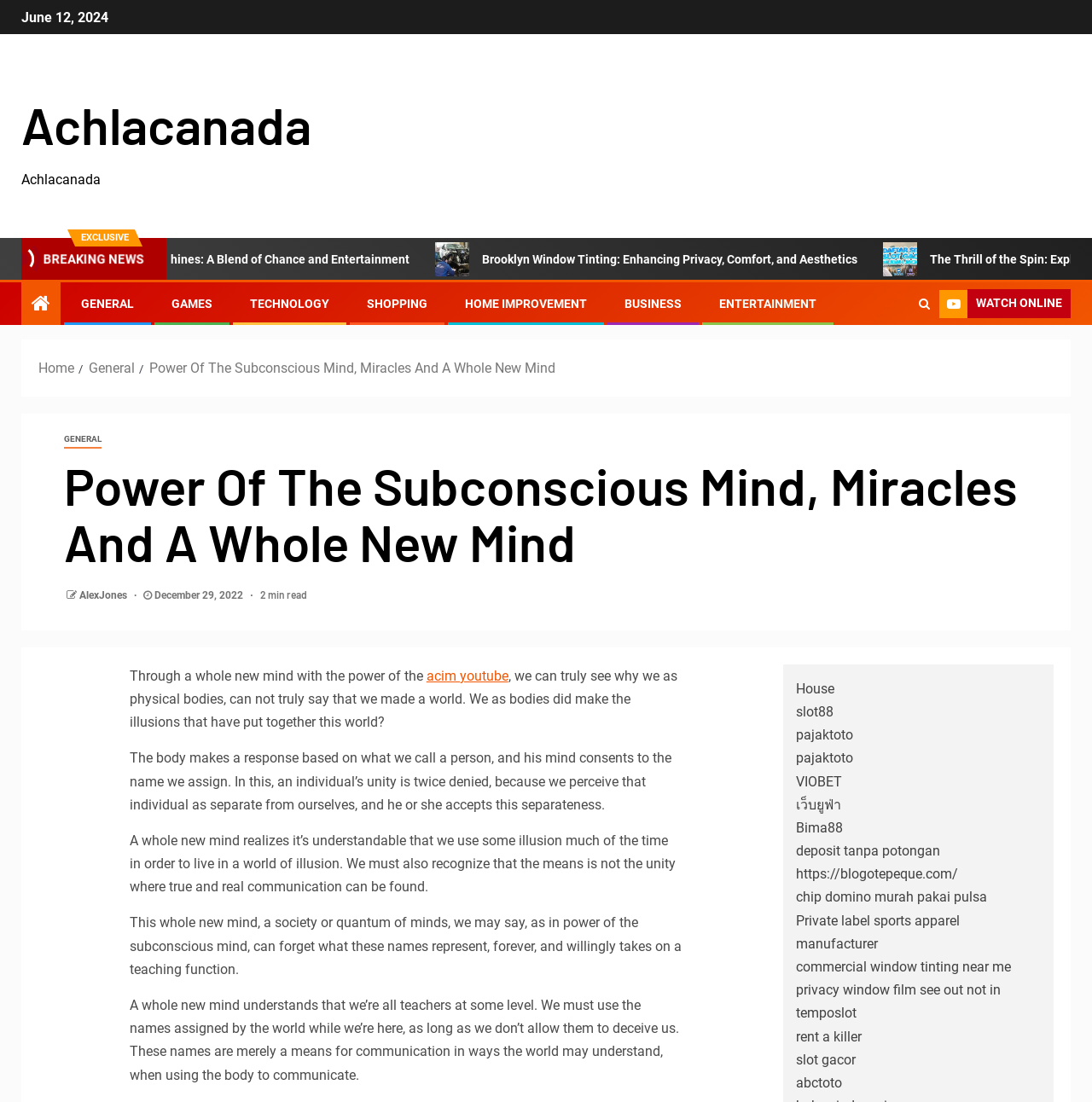Find the bounding box coordinates of the UI element according to this description: "rent a killer".

[0.729, 0.933, 0.789, 0.948]